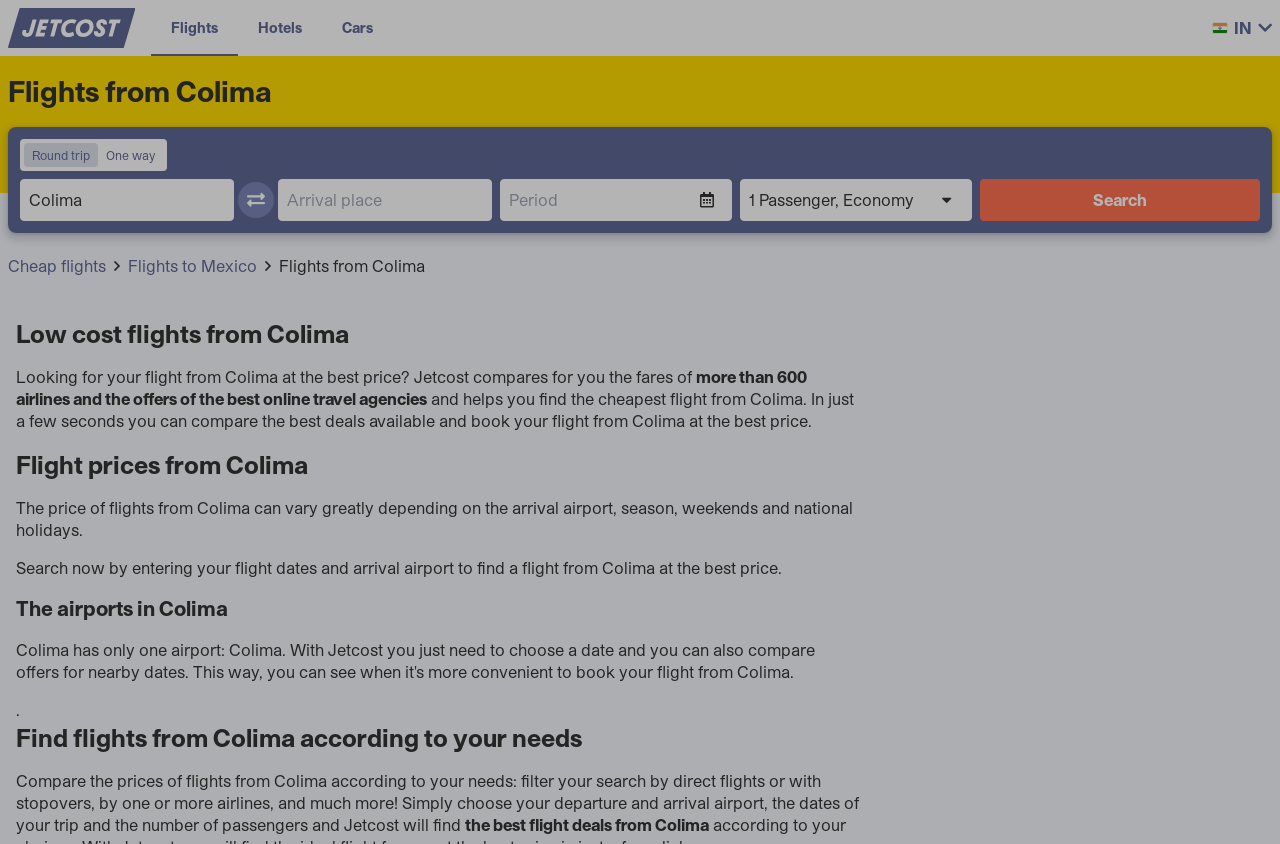Specify the bounding box coordinates of the element's area that should be clicked to execute the given instruction: "Search for flights". The coordinates should be four float numbers between 0 and 1, i.e., [left, top, right, bottom].

[0.766, 0.212, 0.984, 0.262]